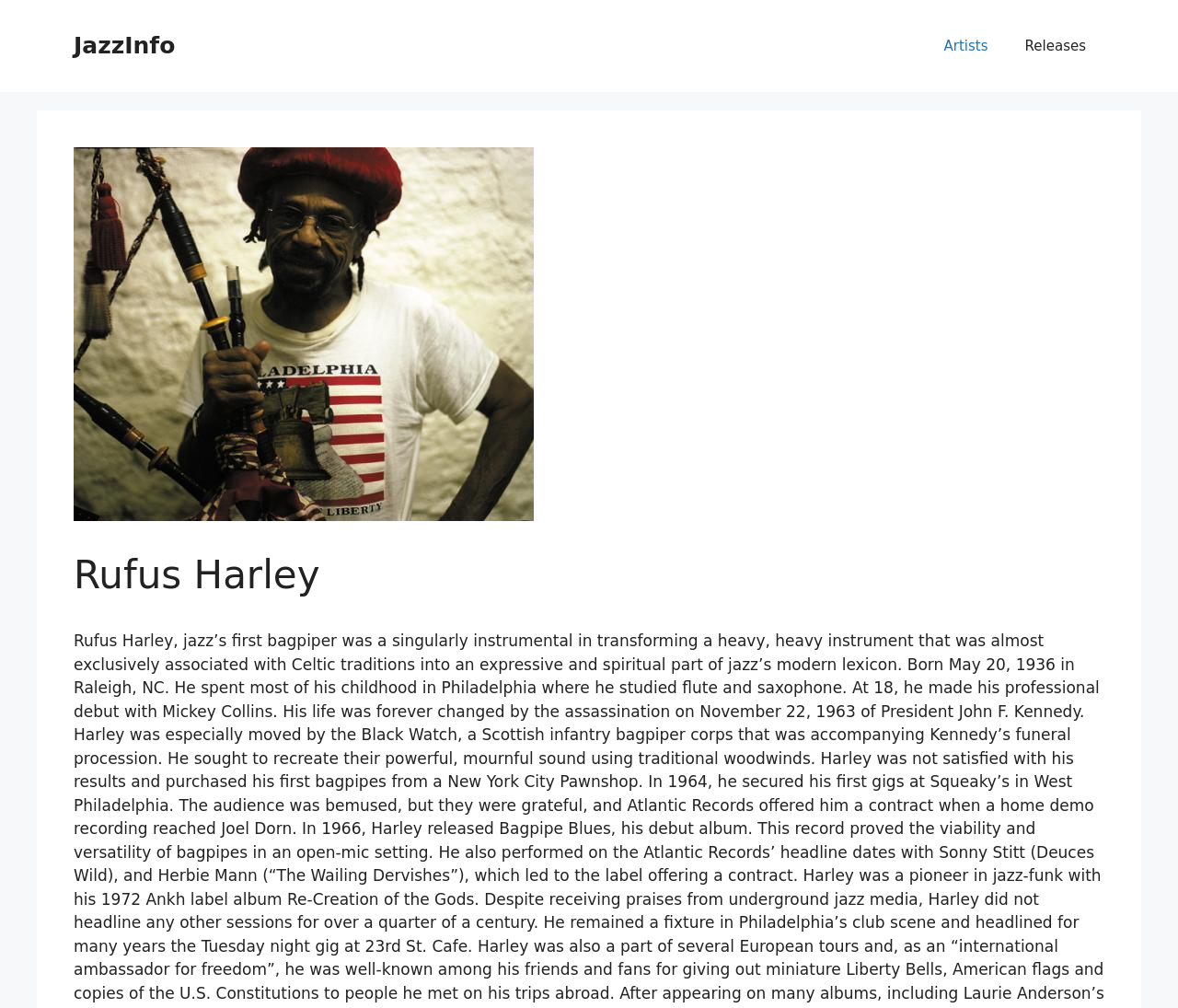Identify the bounding box for the UI element specified in this description: "Artists". The coordinates must be four float numbers between 0 and 1, formatted as [left, top, right, bottom].

[0.786, 0.018, 0.854, 0.073]